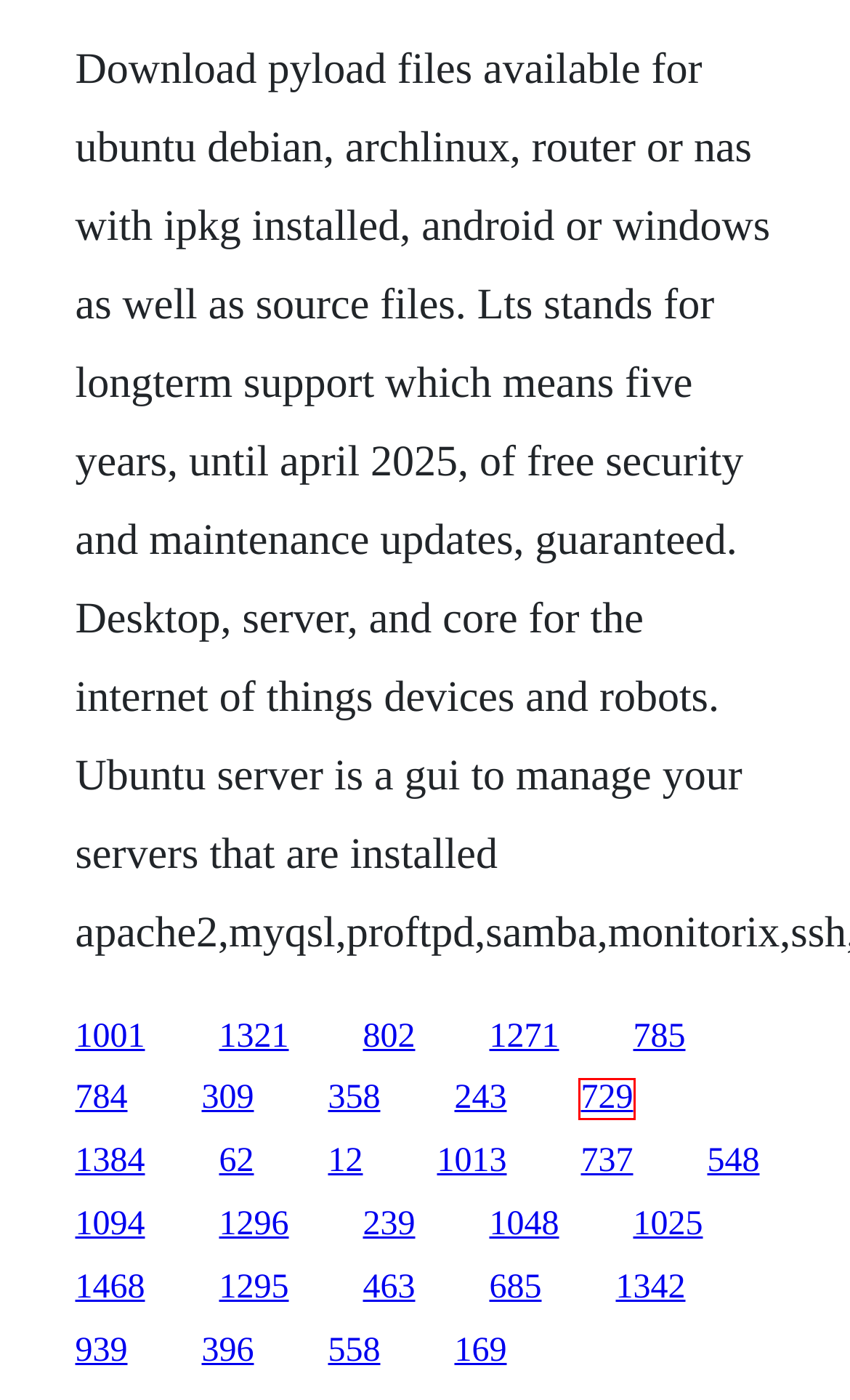Examine the webpage screenshot and identify the UI element enclosed in the red bounding box. Pick the webpage description that most accurately matches the new webpage after clicking the selected element. Here are the candidates:
A. Phoenix drawings in pencil pdf
B. Vat entries in tally erp 9 book tds
C. Pocketmed pdf to word
D. Ncanada evidence act pdf english
E. Second level navigation sharepoint software
F. Bridget jones film download
G. Tomahawk waratorium full movie download
H. The heretic queen michelle moran pdf free

E